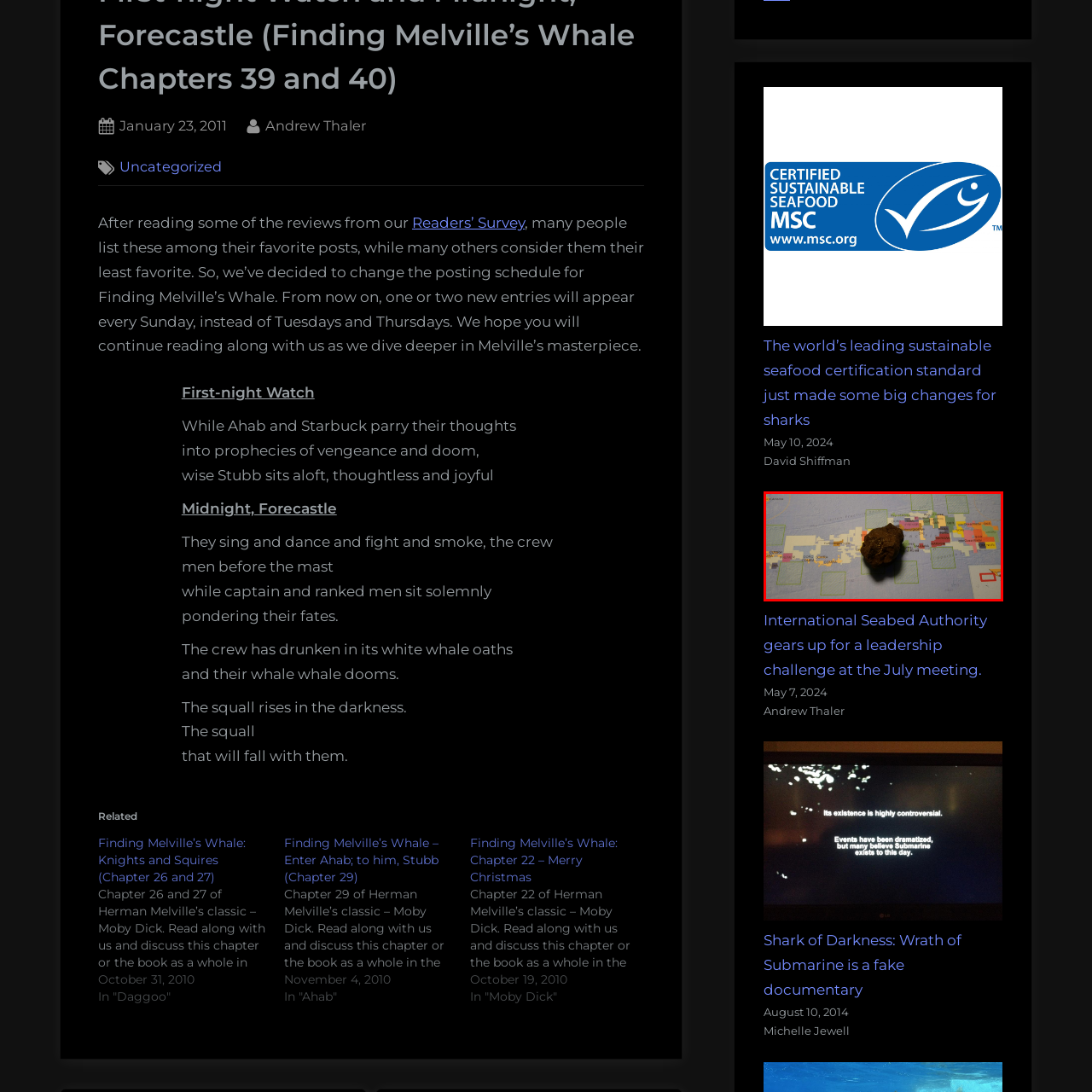What does the map illustrate?
Observe the image inside the red bounding box and give a concise answer using a single word or phrase.

Layout of a region